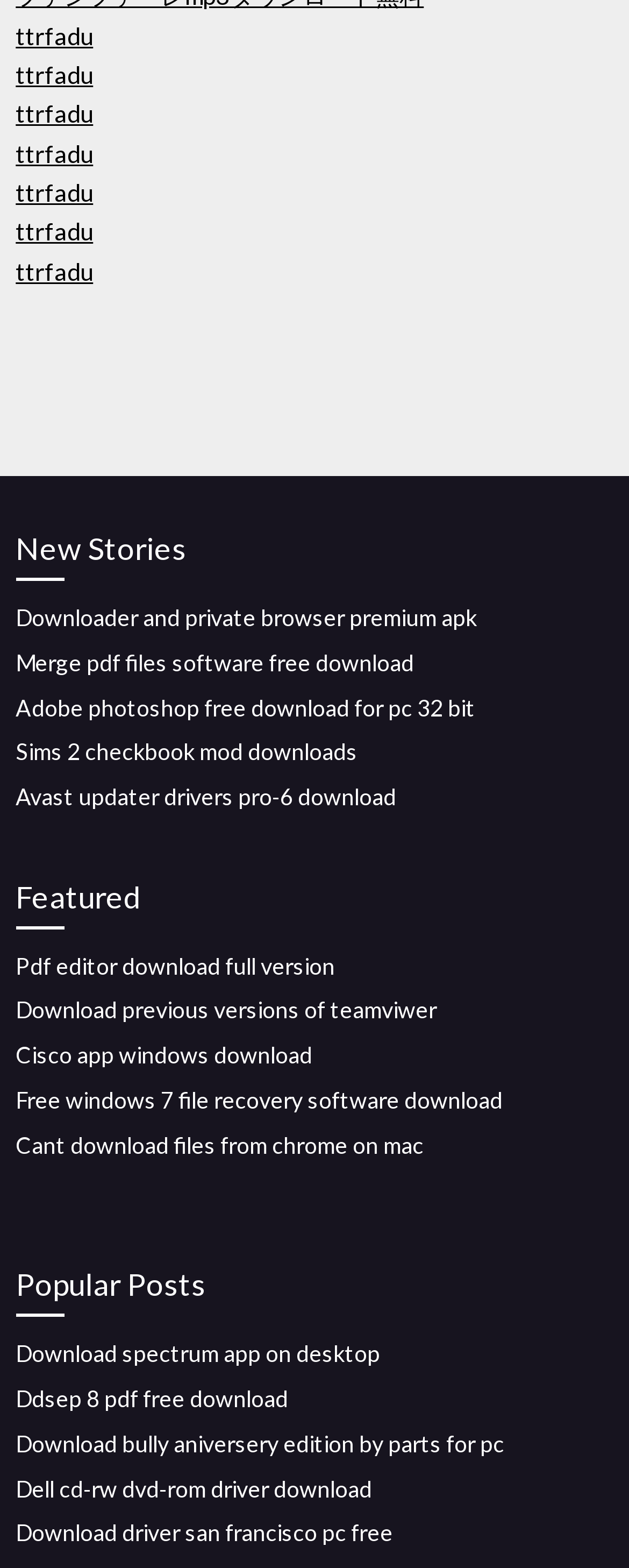Please answer the following query using a single word or phrase: 
What is the topic of the link 'Adobe photoshop free download for pc 32 bit'?

Software download